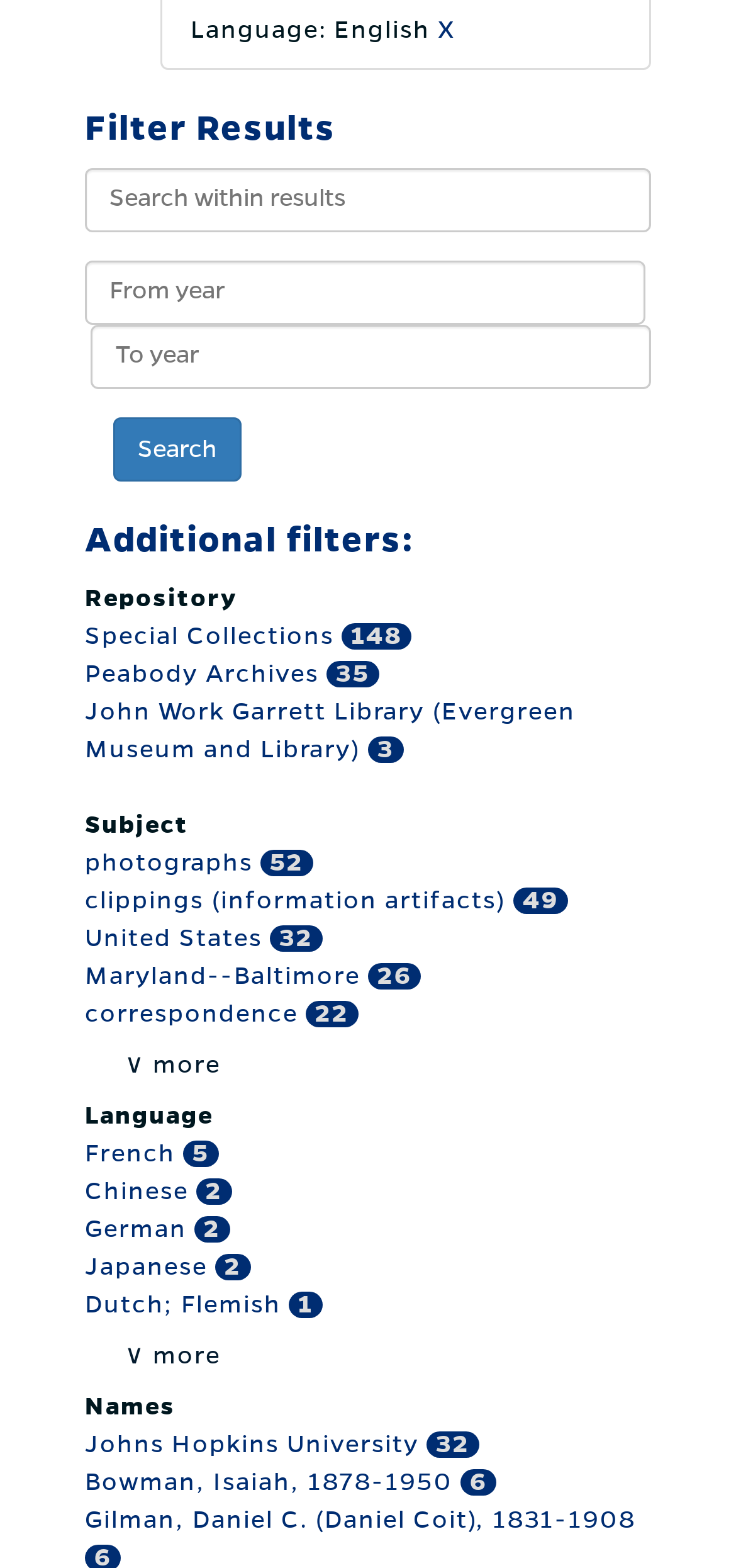What is the range of years for filtering results? Look at the image and give a one-word or short phrase answer.

From year to To year